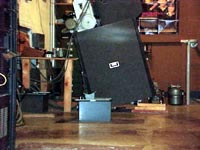What is the environment depicted in the image?
Based on the content of the image, thoroughly explain and answer the question.

The caption describes the backdrop of the image as a wall lined with wires and additional machinery, suggesting a busy, functional environment dedicated to film projection, which is further supported by the presence of various equipment and components in the foreground.